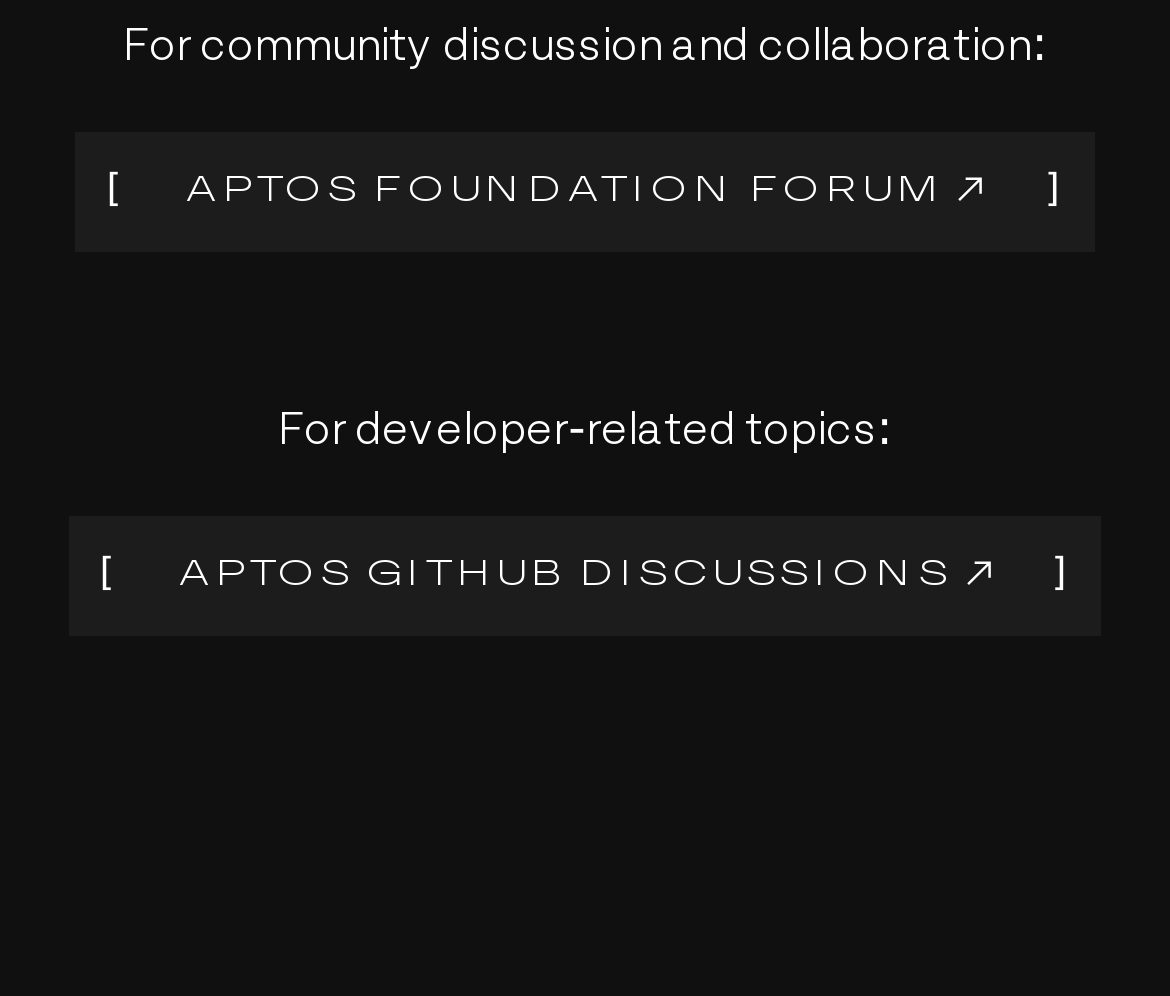Please determine the bounding box coordinates for the UI element described as: "[Aptos Github Discussions ]".

[0.059, 0.517, 0.94, 0.637]